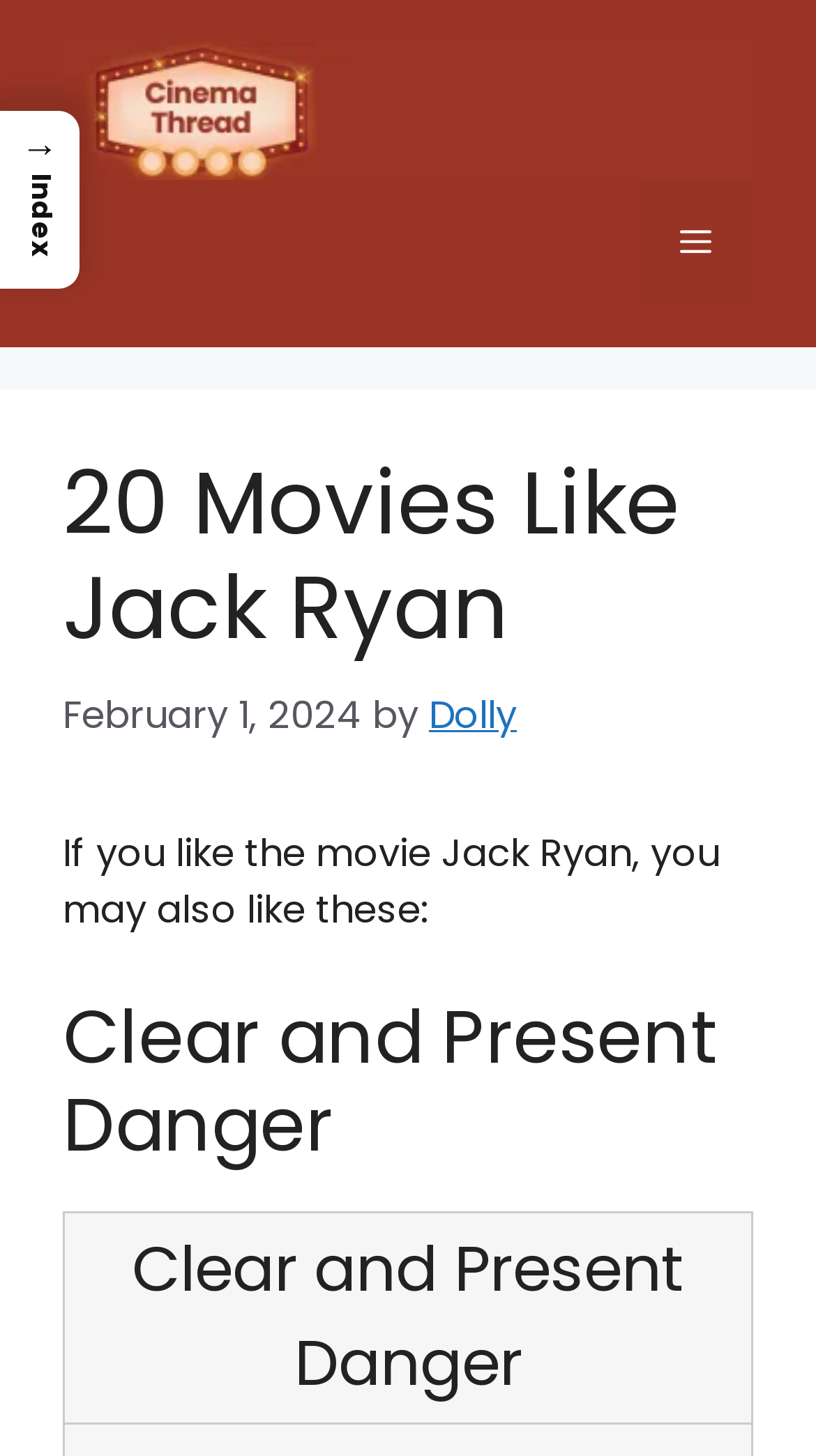Find the bounding box of the element with the following description: "→ Index". The coordinates must be four float numbers between 0 and 1, formatted as [left, top, right, bottom].

[0.0, 0.076, 0.098, 0.199]